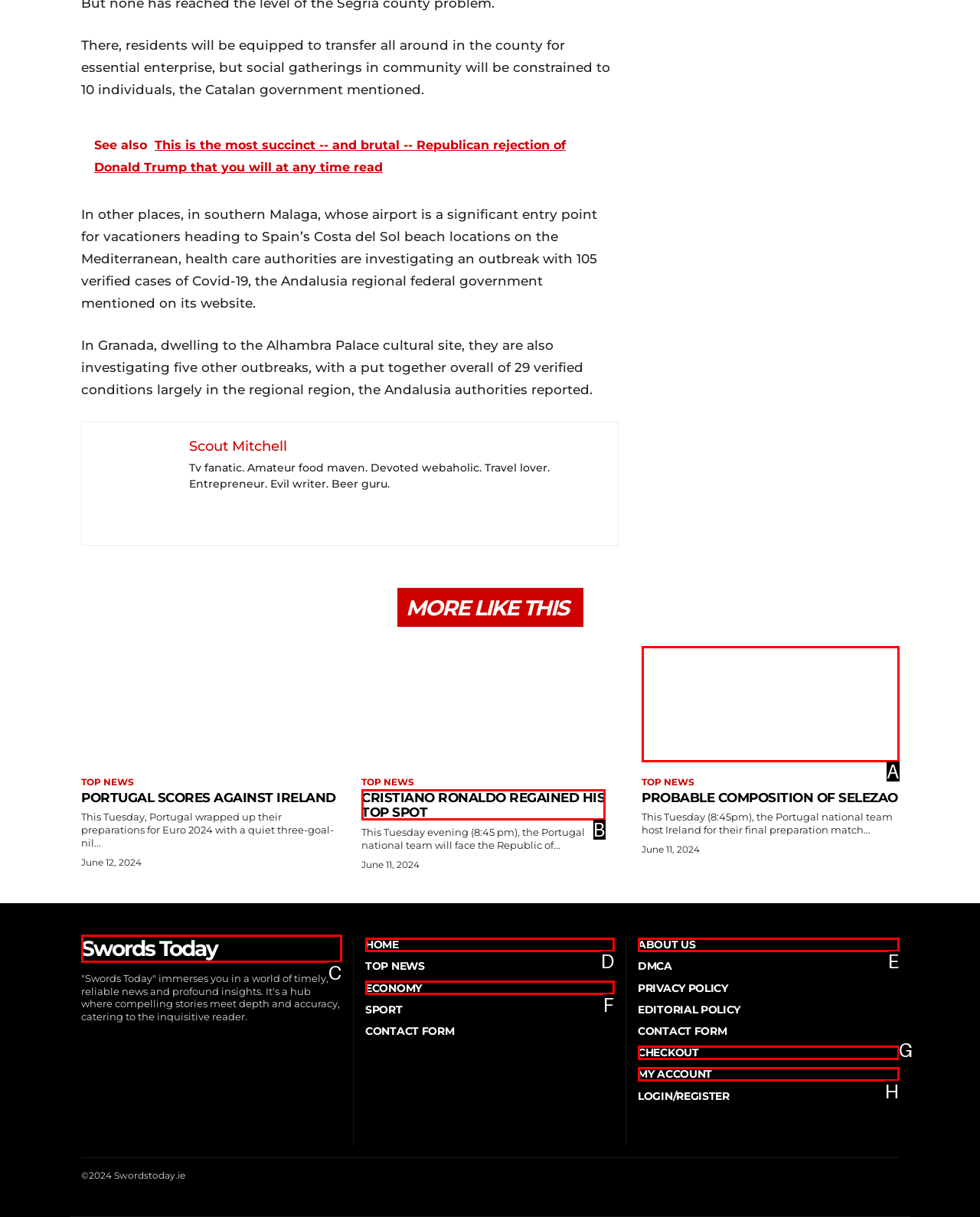Given the description: Economy, determine the corresponding lettered UI element.
Answer with the letter of the selected option.

F